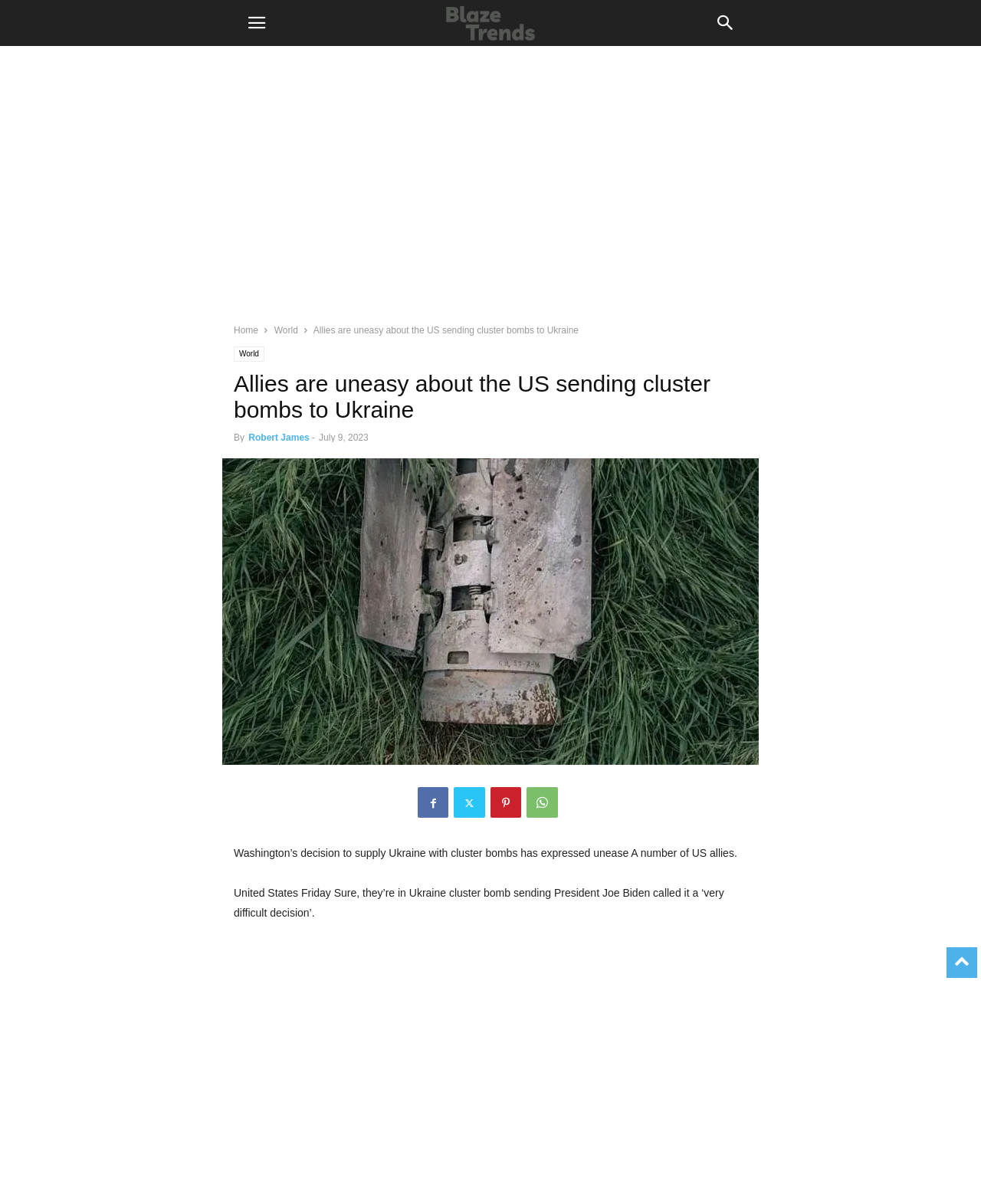Please identify the bounding box coordinates of the element's region that I should click in order to complete the following instruction: "read 'Self Care Gifts for Moms: Top Ideas for 2024'". The bounding box coordinates consist of four float numbers between 0 and 1, i.e., [left, top, right, bottom].

None